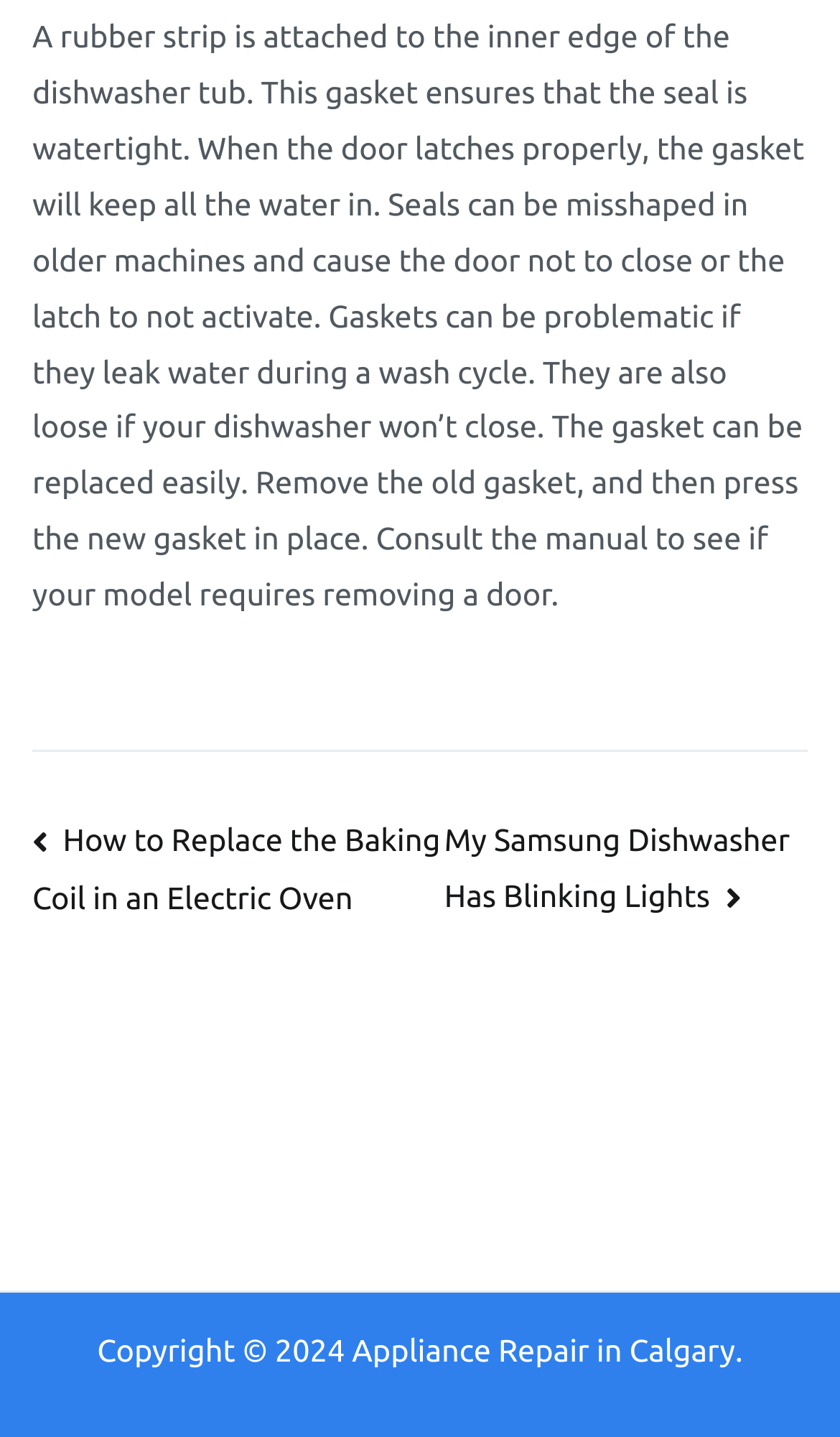What is the copyright year of the website?
Based on the image, answer the question with a single word or brief phrase.

2024